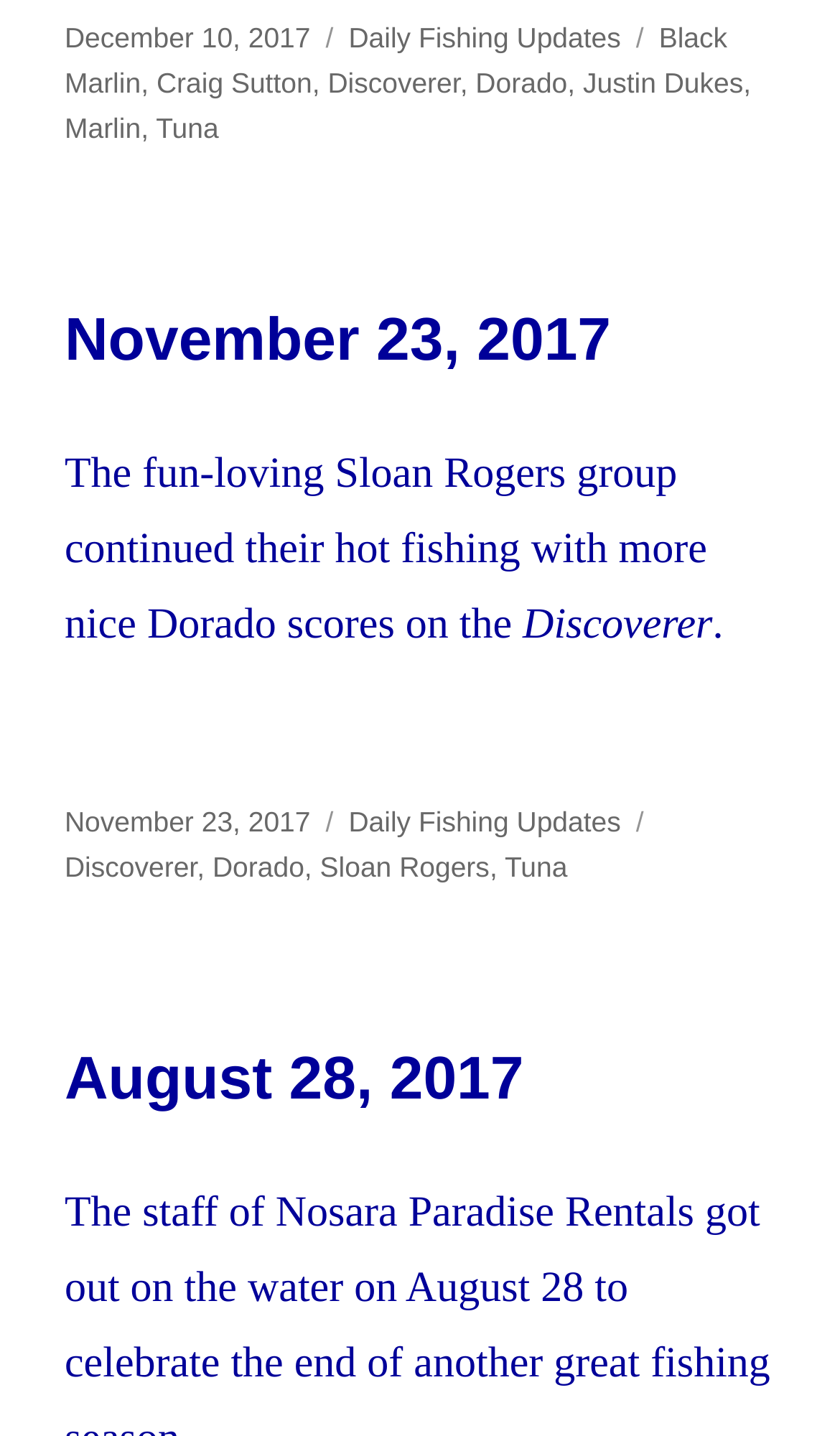Locate the bounding box of the UI element defined by this description: "Black Marlin". The coordinates should be given as four float numbers between 0 and 1, formatted as [left, top, right, bottom].

[0.077, 0.015, 0.866, 0.069]